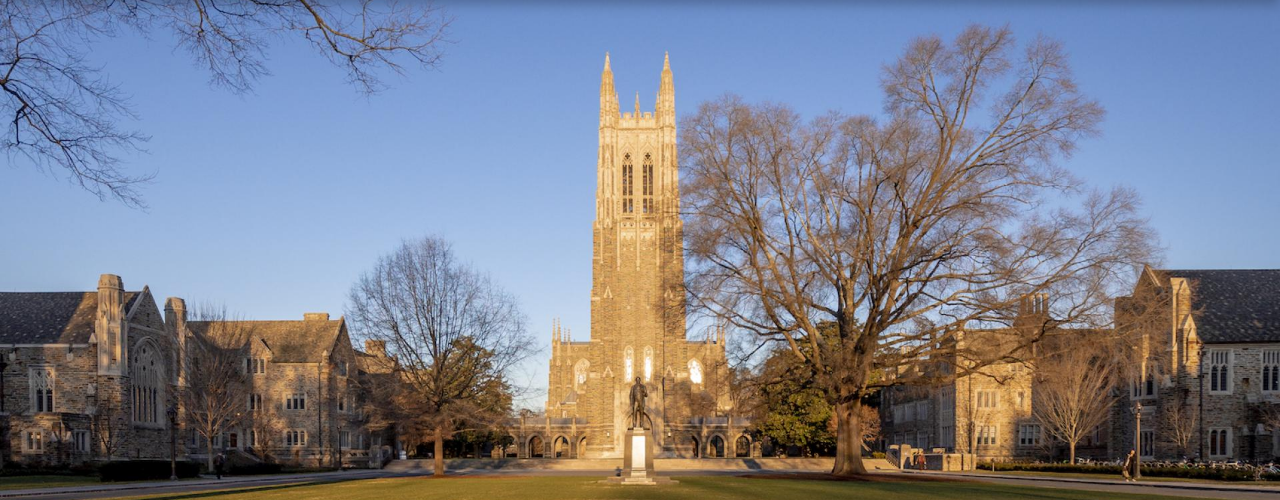What is the statue in the foreground of?
Answer the question with a single word or phrase derived from the image.

Historical or cultural icon